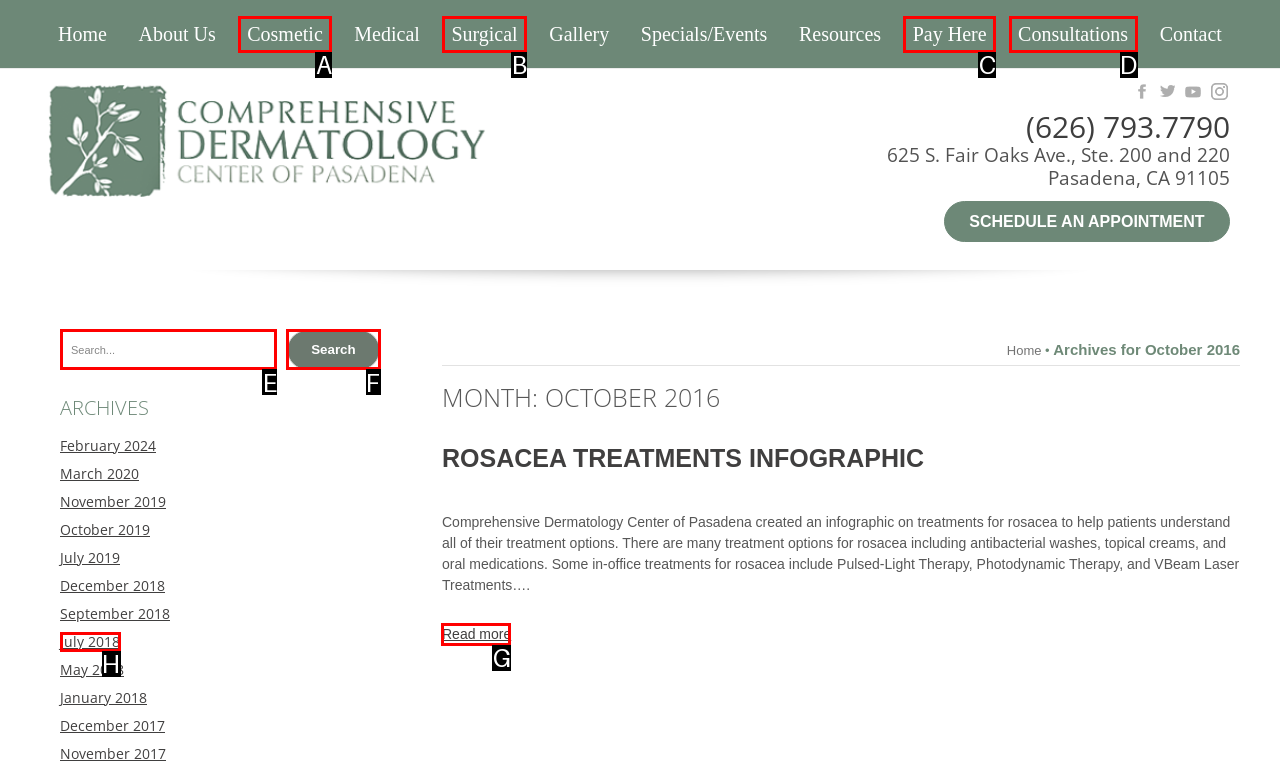Select the appropriate HTML element that needs to be clicked to execute the following task: Read more about ROSACEA TREATMENTS INFOGRAPHIC. Respond with the letter of the option.

G